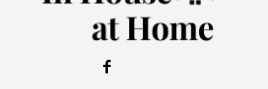What is the focus of the platform?
Could you please answer the question thoroughly and with as much detail as possible?

The focus of the platform is on interior design and home decor as hinted by the welcoming aesthetic of the logo, which suggests a commitment to style, quality, and an intimate connection to home living.